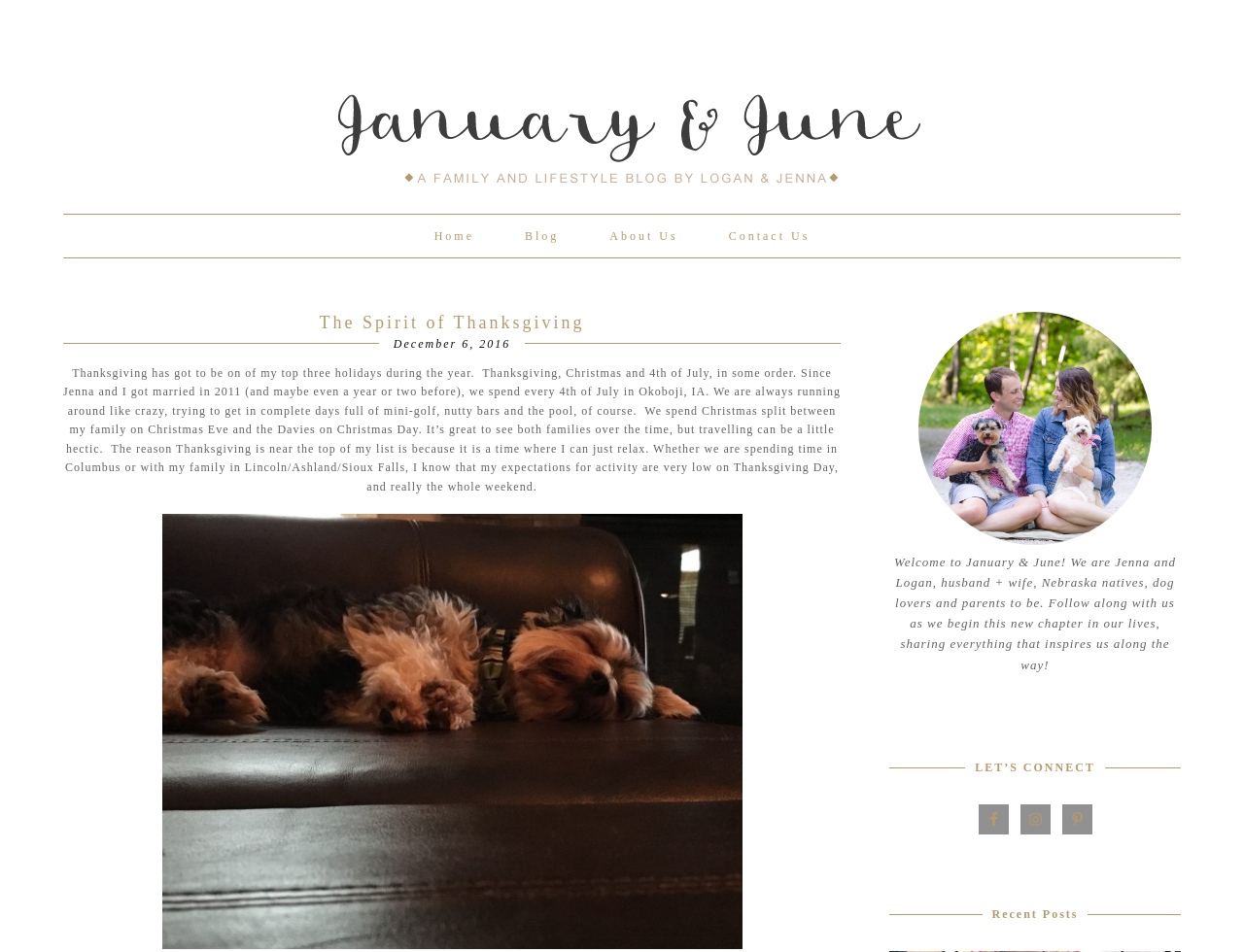Find and indicate the bounding box coordinates of the region you should select to follow the given instruction: "Contact Us".

[0.567, 0.226, 0.67, 0.271]